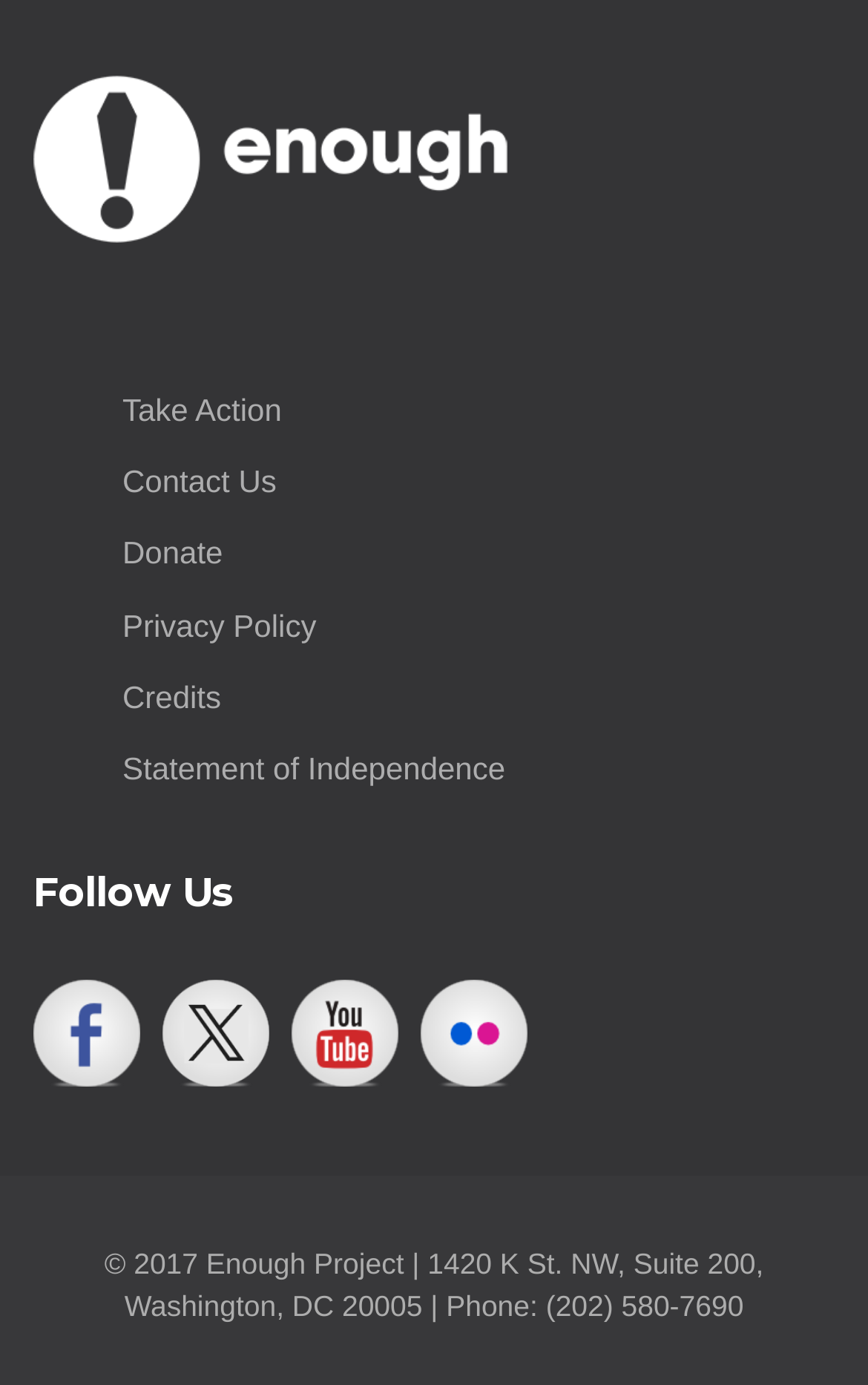Given the following UI element description: "Contact Us", find the bounding box coordinates in the webpage screenshot.

[0.141, 0.334, 0.319, 0.36]